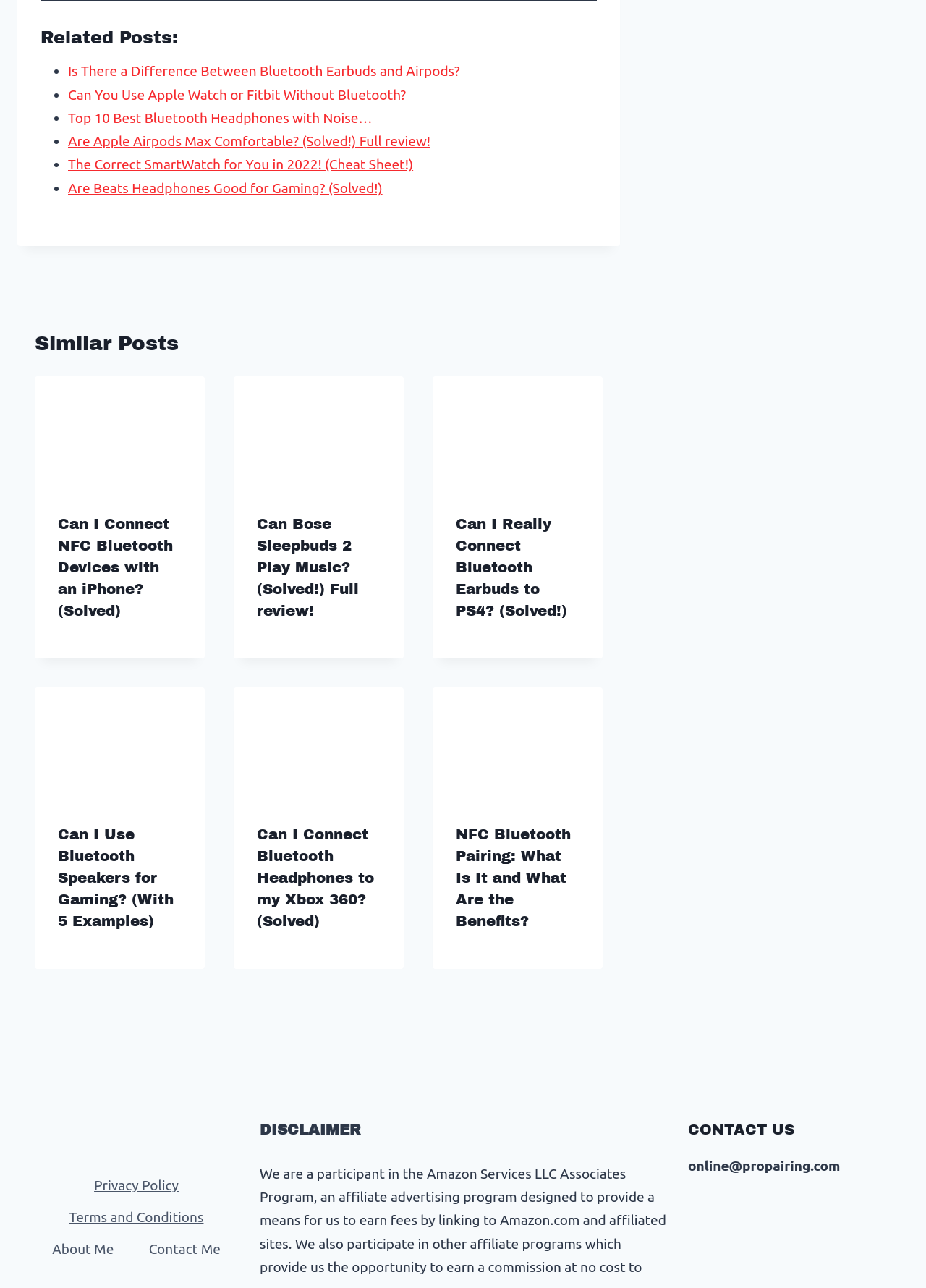Respond with a single word or short phrase to the following question: 
What is the topic of the first article listed under 'Similar Posts'?

NFC Bluetooth devices and iPhone